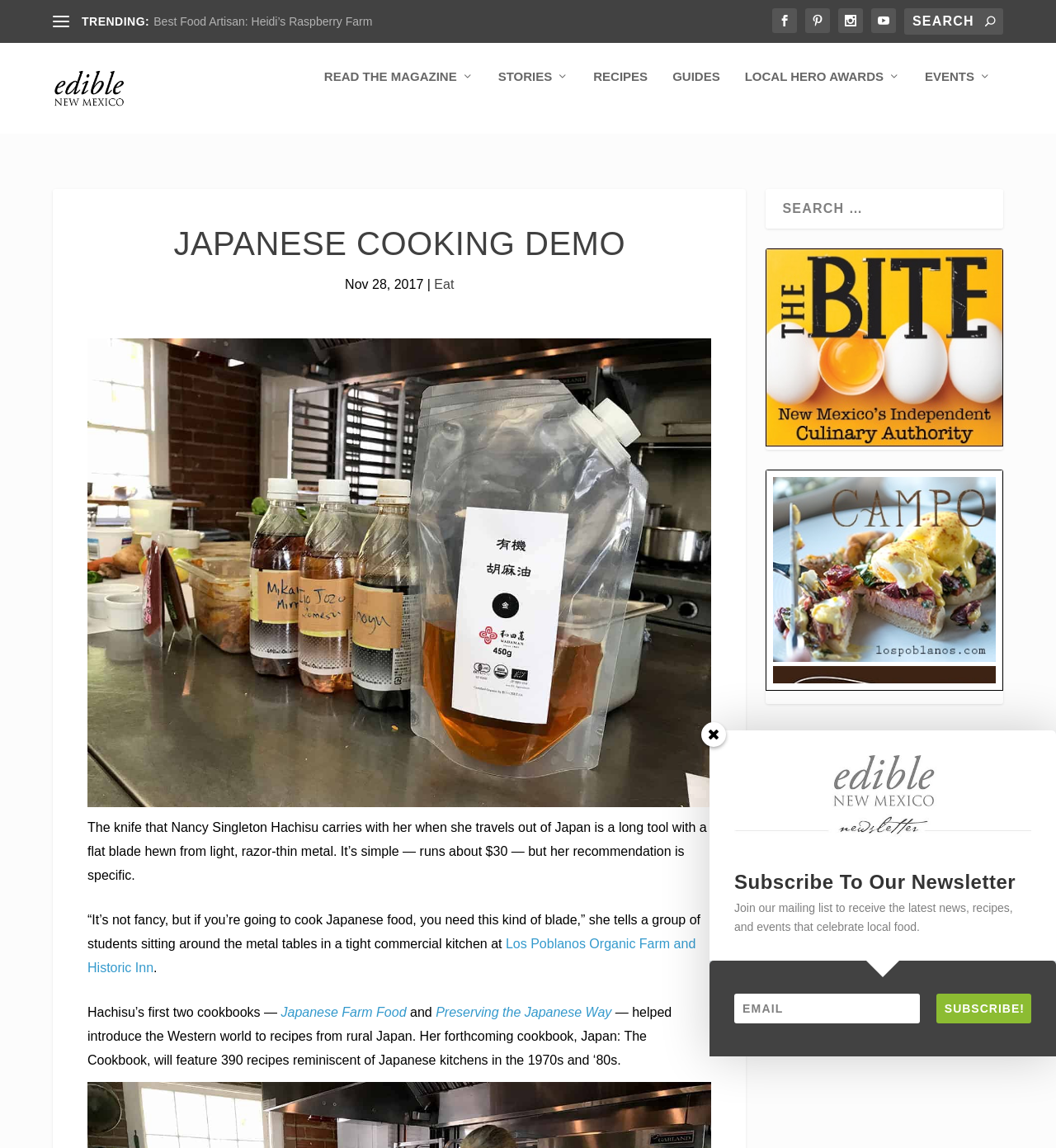Provide the bounding box coordinates of the HTML element described by the text: "Preserving the Japanese Way".

[0.413, 0.876, 0.579, 0.888]